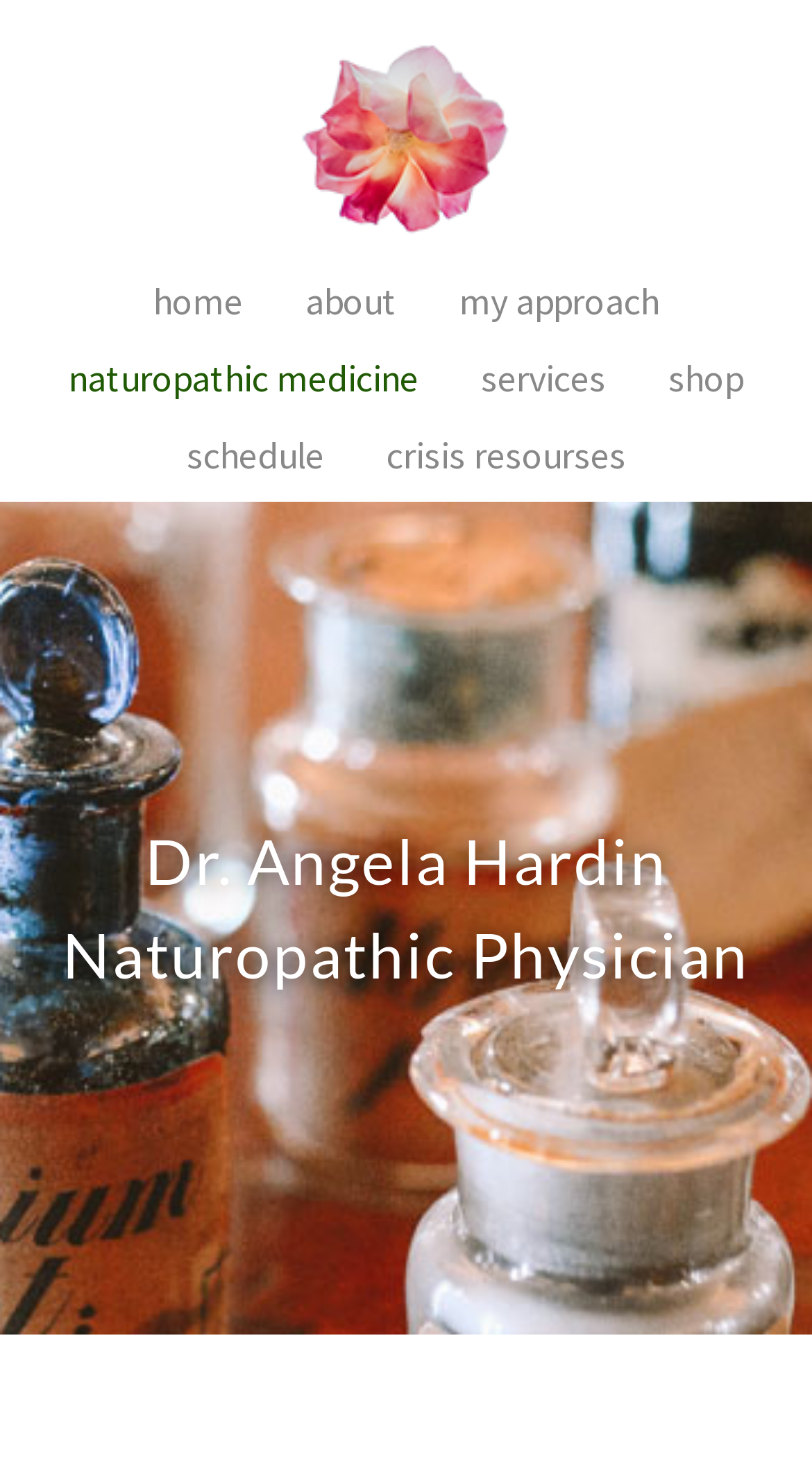Identify the bounding box coordinates of the part that should be clicked to carry out this instruction: "view services offered".

[0.592, 0.237, 0.746, 0.28]